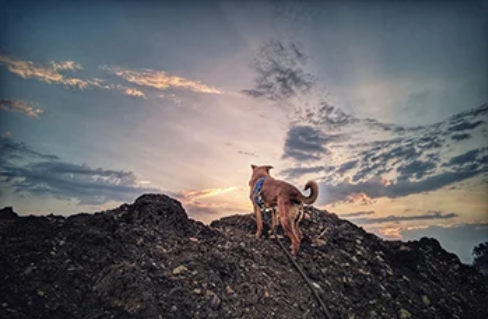What colors are in the sunset?
Using the image as a reference, give a one-word or short phrase answer.

Orange, pink, purple